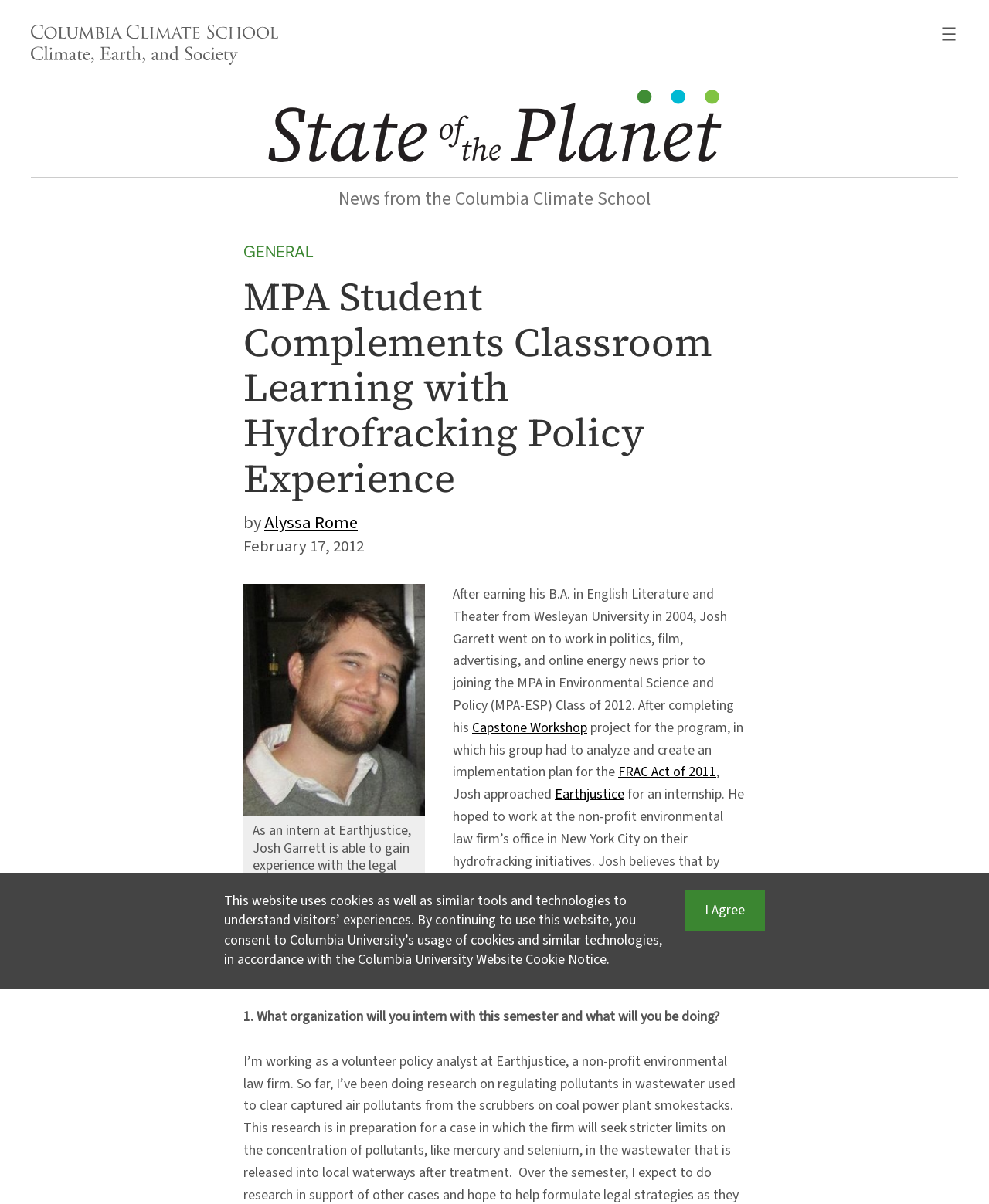Locate the bounding box coordinates of the area where you should click to accomplish the instruction: "Visit the page of Alyssa Rome".

[0.267, 0.424, 0.362, 0.445]